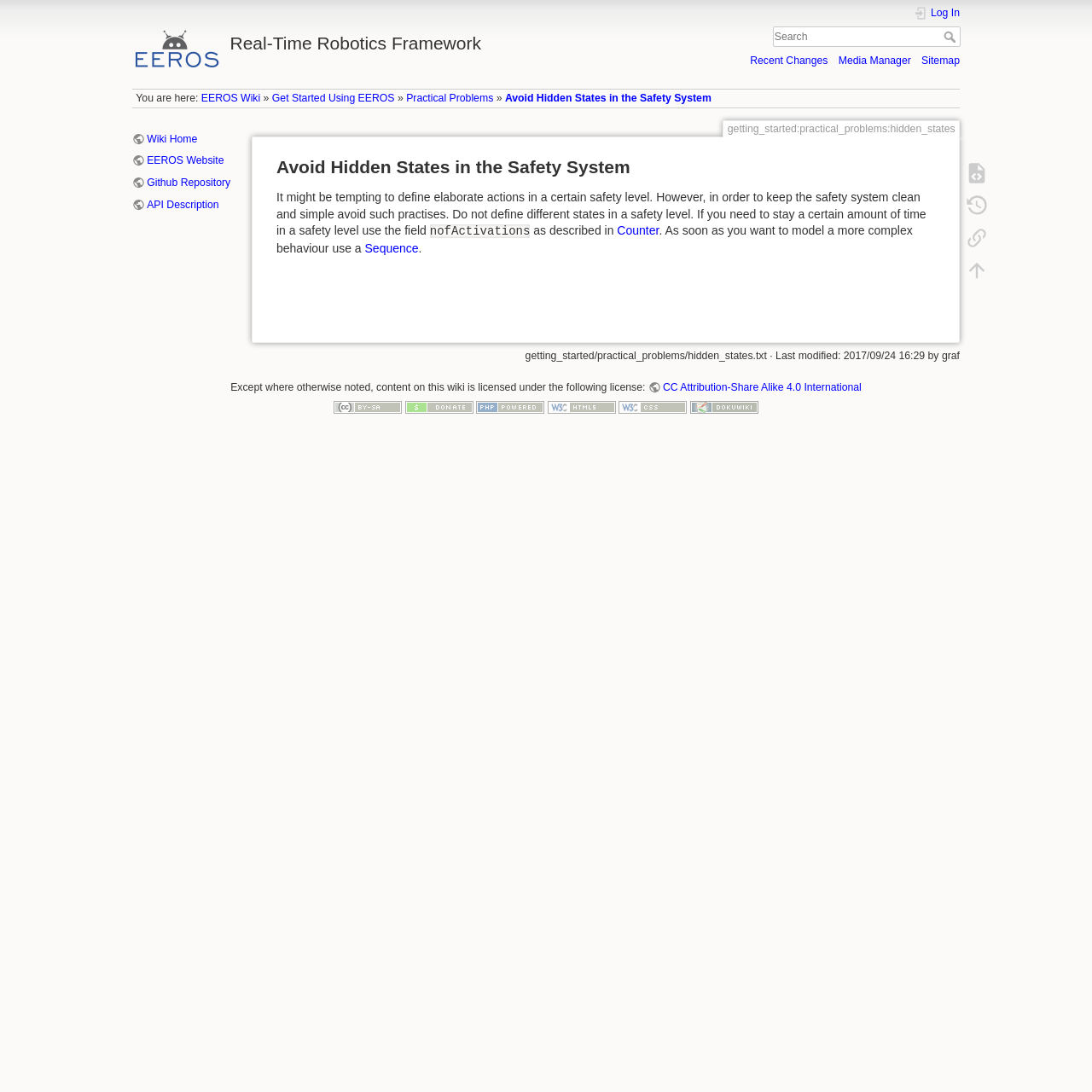Please provide the bounding box coordinates for the UI element as described: "parent_node: Search name="q" placeholder="Search" title="[F]"". The coordinates must be four floats between 0 and 1, represented as [left, top, right, bottom].

[0.707, 0.024, 0.88, 0.043]